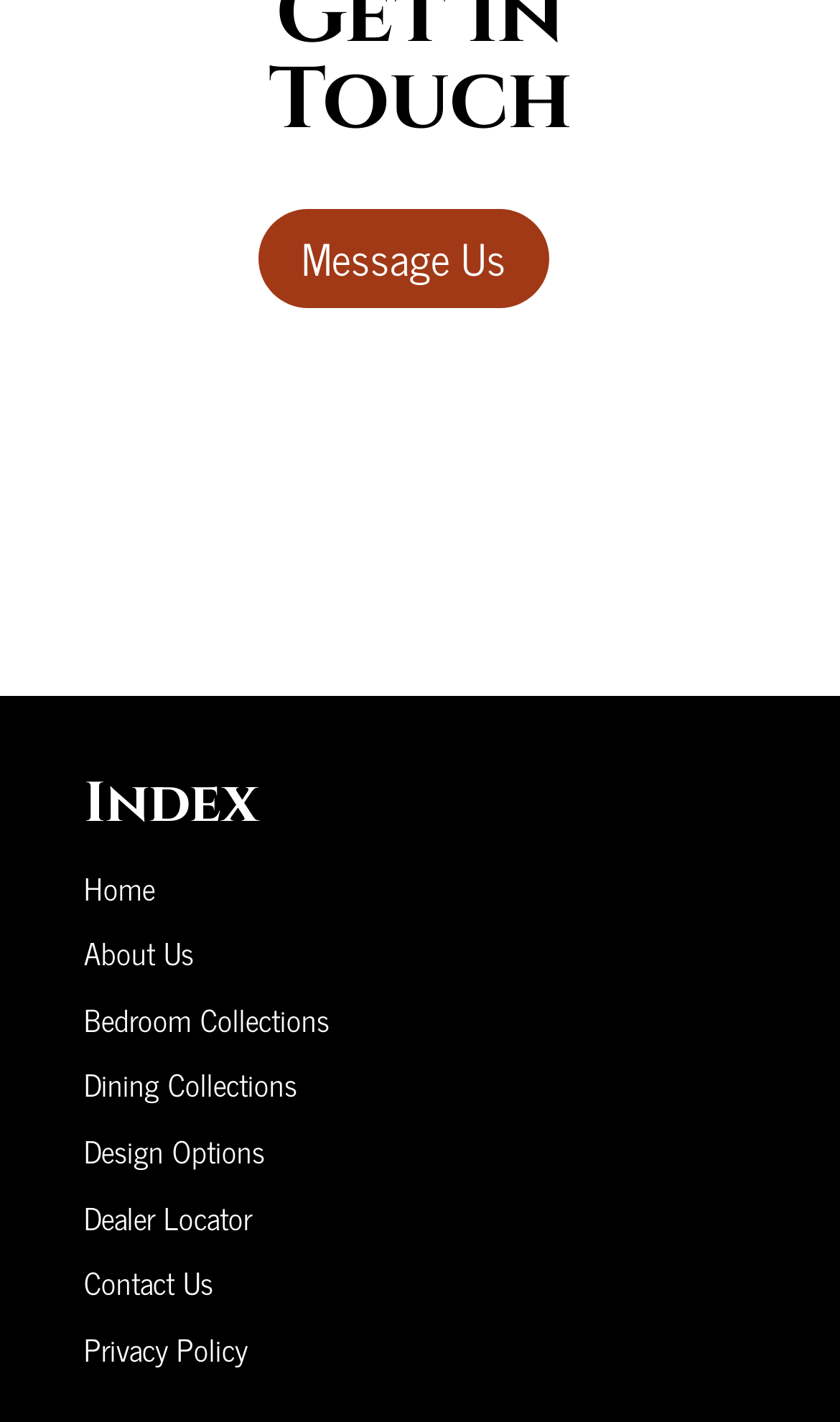Find the bounding box coordinates of the clickable area required to complete the following action: "explore bedroom collections".

[0.1, 0.698, 0.392, 0.733]